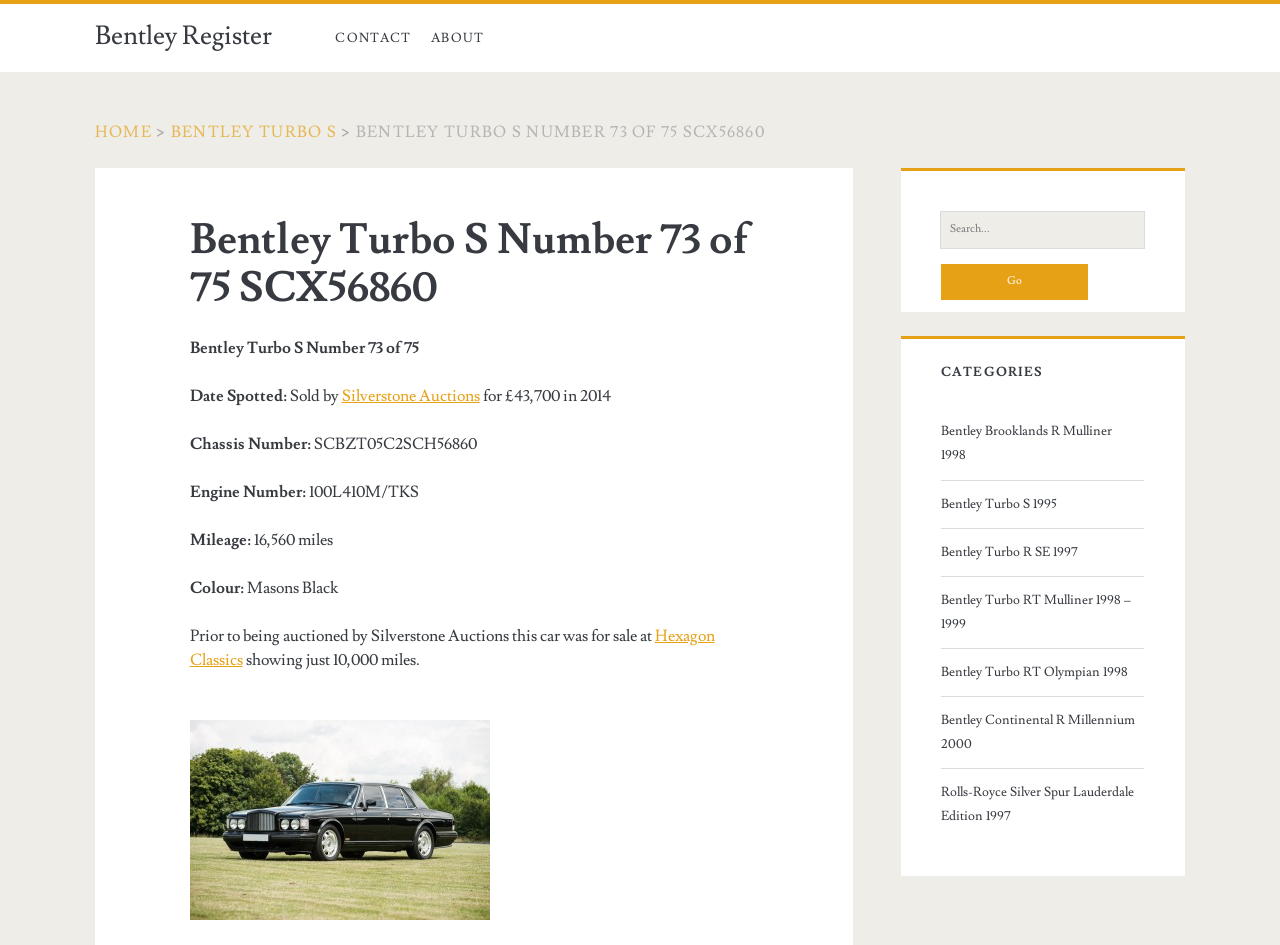Who sold the Bentley Turbo S in 2014?
Please use the image to provide an in-depth answer to the question.

I found the answer by looking at the section that lists the details of the Bentley Turbo S, where it says 'Sold by' followed by the seller 'Silverstone Auctions'.